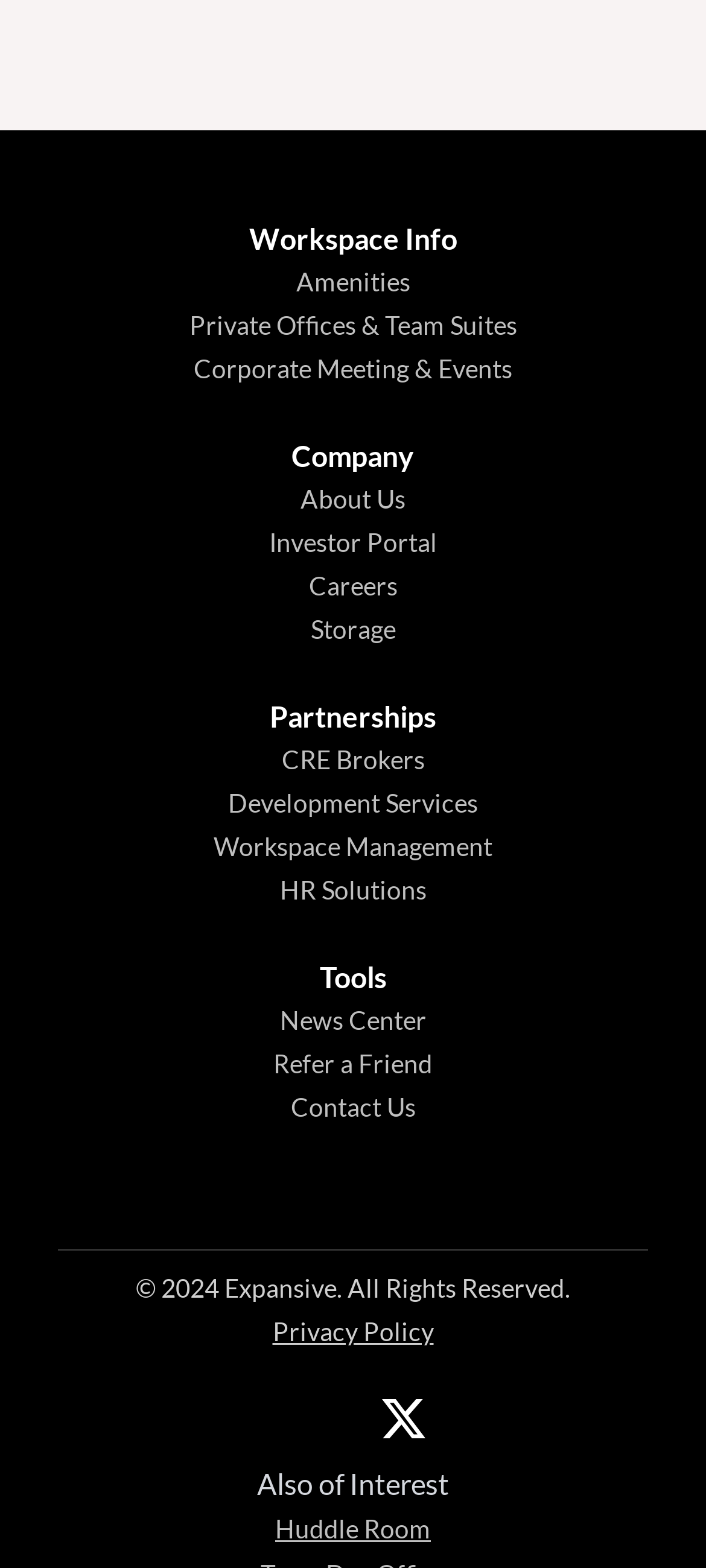Please indicate the bounding box coordinates for the clickable area to complete the following task: "Contact us". The coordinates should be specified as four float numbers between 0 and 1, i.e., [left, top, right, bottom].

[0.412, 0.696, 0.588, 0.728]